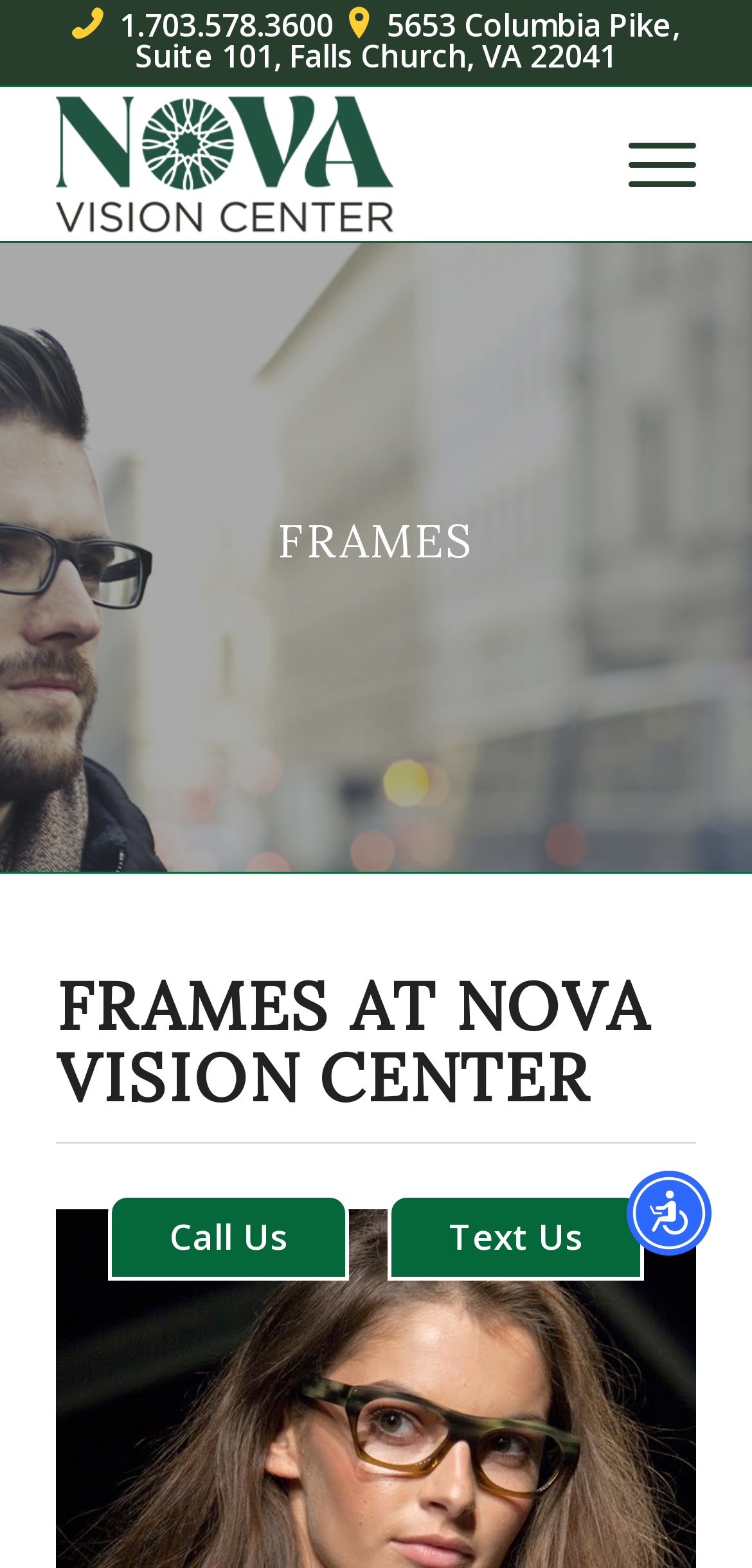Please provide a one-word or short phrase answer to the question:
What is the name of the company offering eyeglass frames?

Nova Vision Center